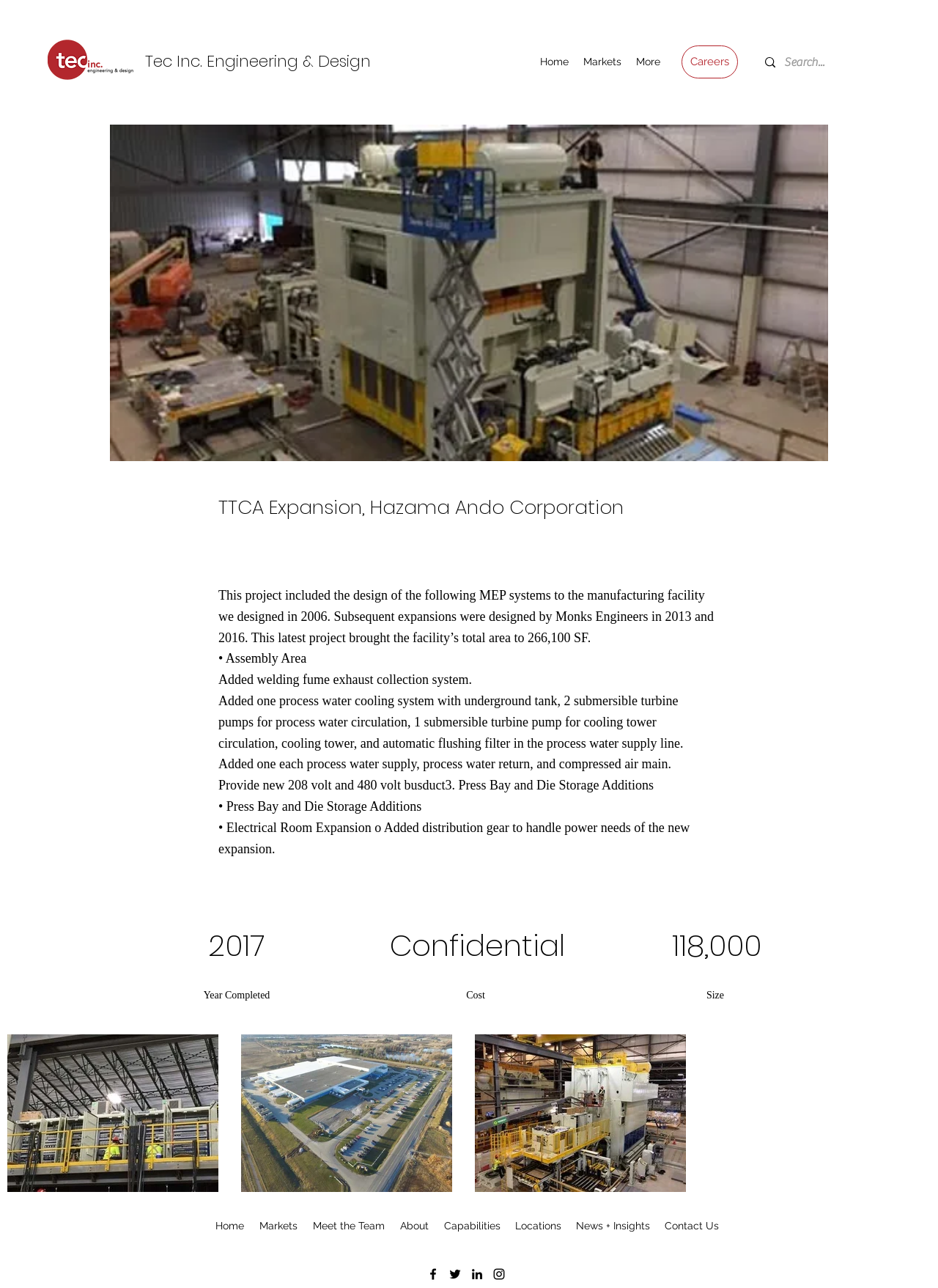What is the size of the facility?
Please provide a comprehensive answer based on the visual information in the image.

The size of the facility is mentioned in the text as '266,100 SF' which is the total area of the facility after the expansion.